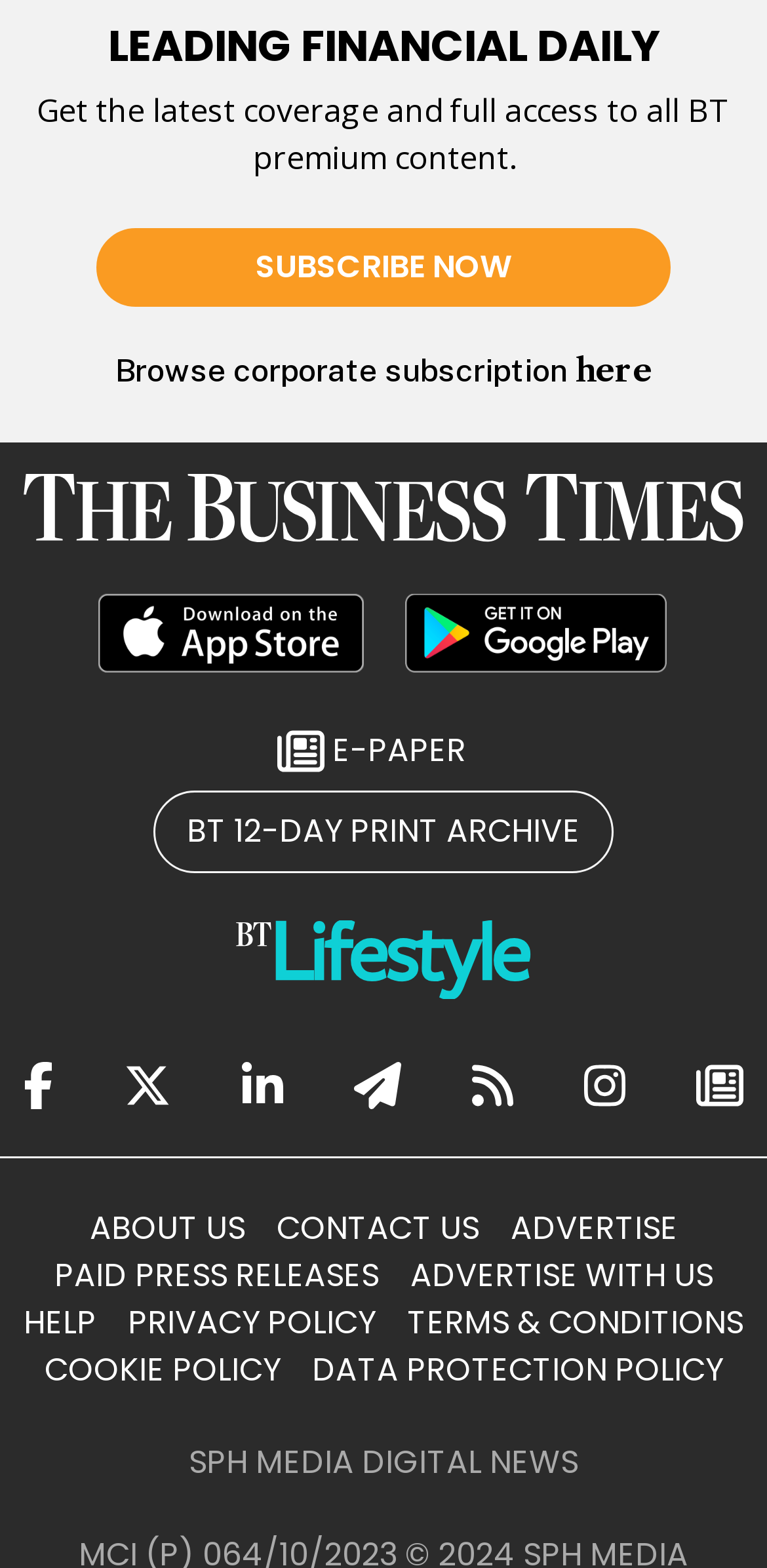Using the element description contact us, predict the bounding box coordinates for the UI element. Provide the coordinates in (top-left x, top-left y, bottom-right x, bottom-right y) format with values ranging from 0 to 1.

[0.34, 0.769, 0.645, 0.798]